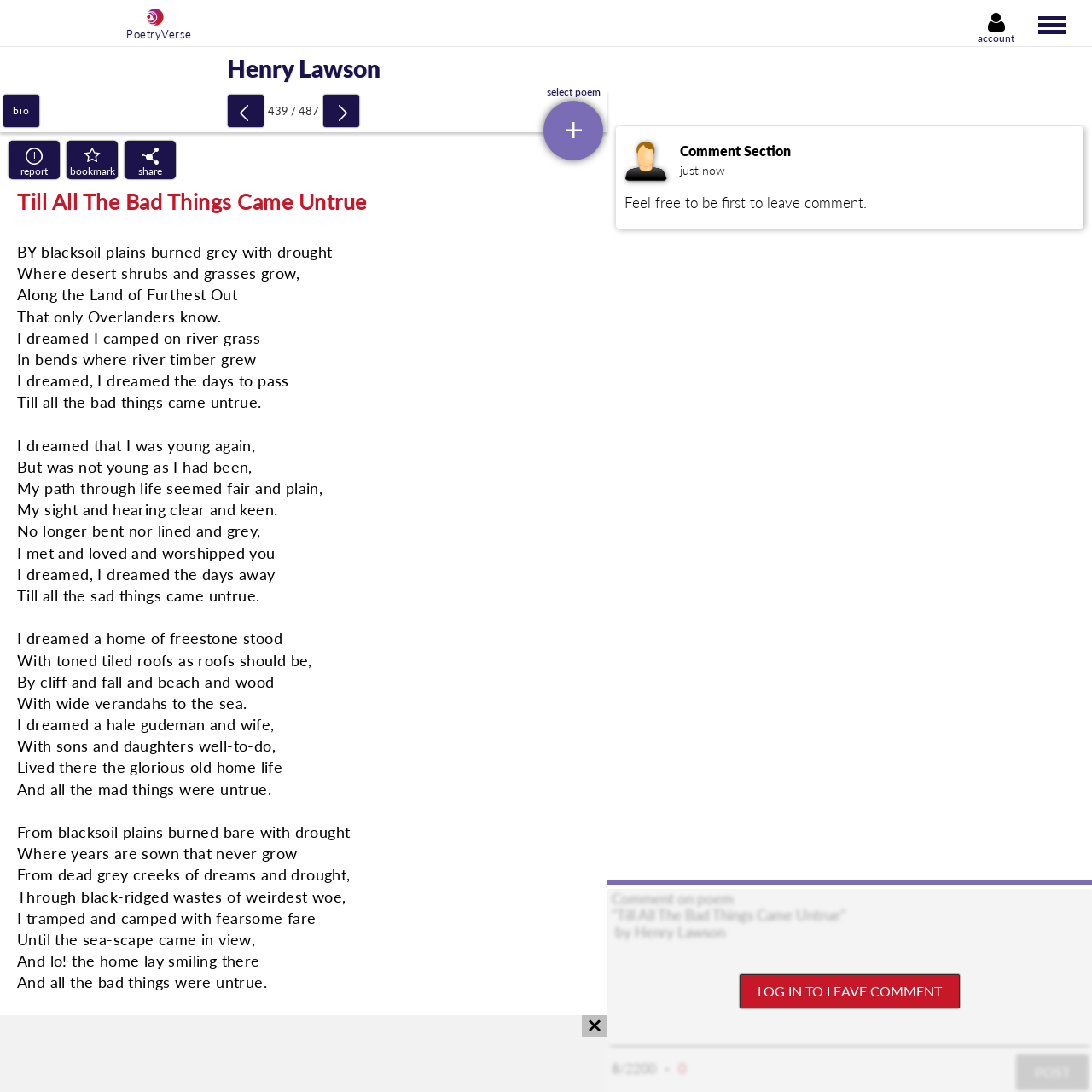What is the name of the poet?
Based on the visual information, provide a detailed and comprehensive answer.

The name of the poet is obtained from the heading element 'Henry Lawson' located at [0.0, 0.043, 0.556, 0.082] which is a direct child of the main element.